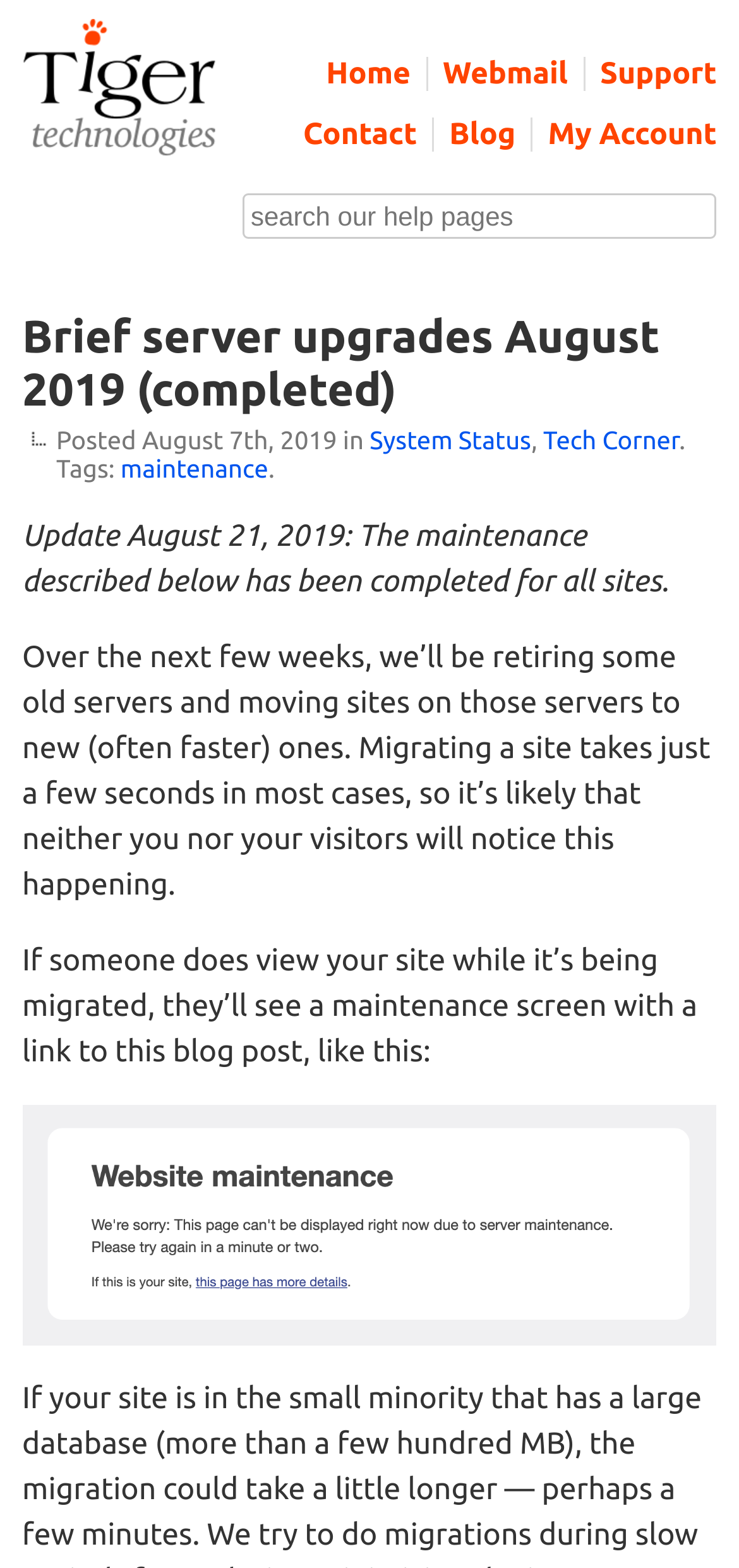What is the name of the company?
Answer the question with a detailed and thorough explanation.

The company name can be found in the top-left corner of the webpage, where the logo is located, and it is also a link that can be clicked to navigate to the homepage.